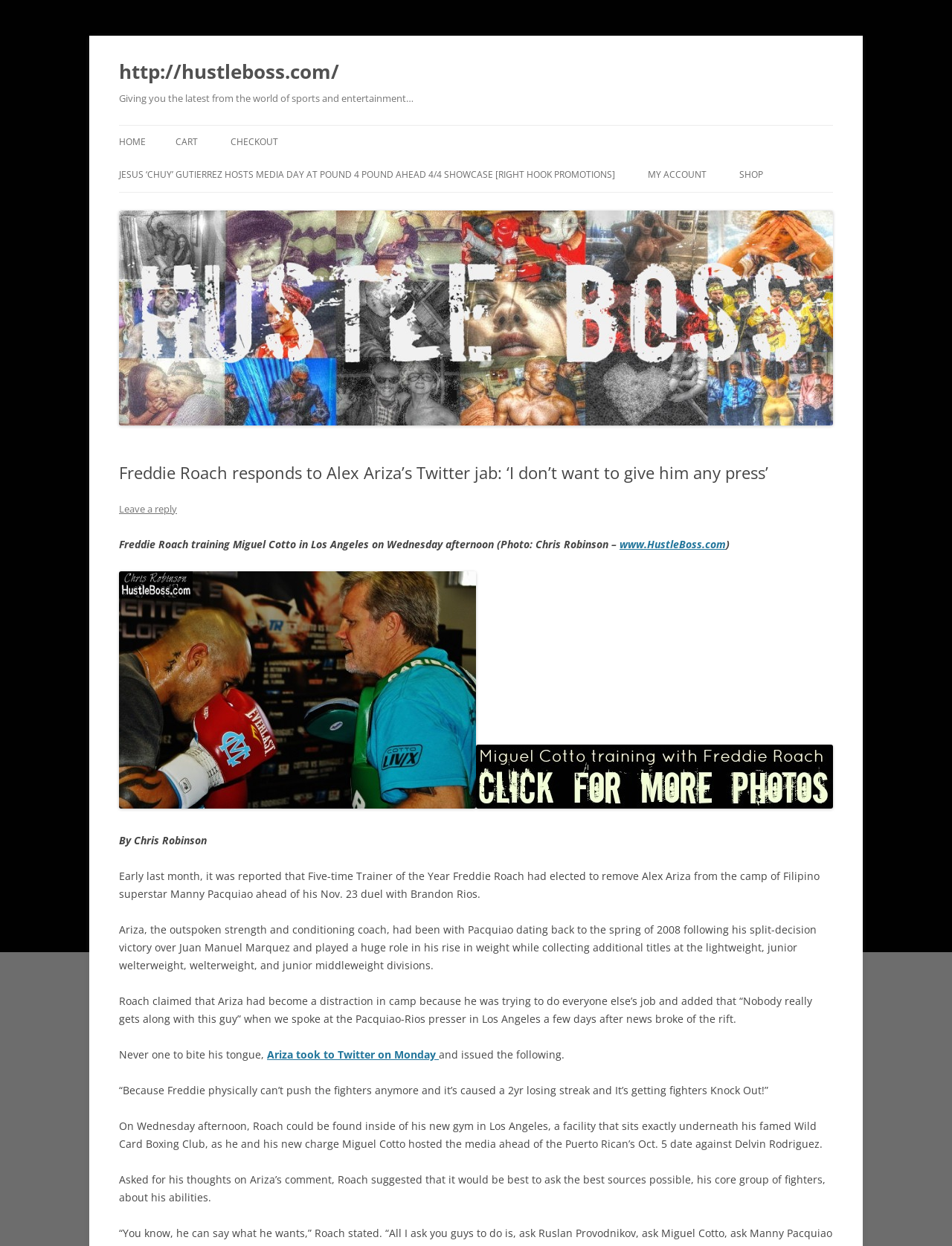Locate the bounding box coordinates of the clickable area needed to fulfill the instruction: "Click on the SHOP link".

[0.777, 0.127, 0.802, 0.154]